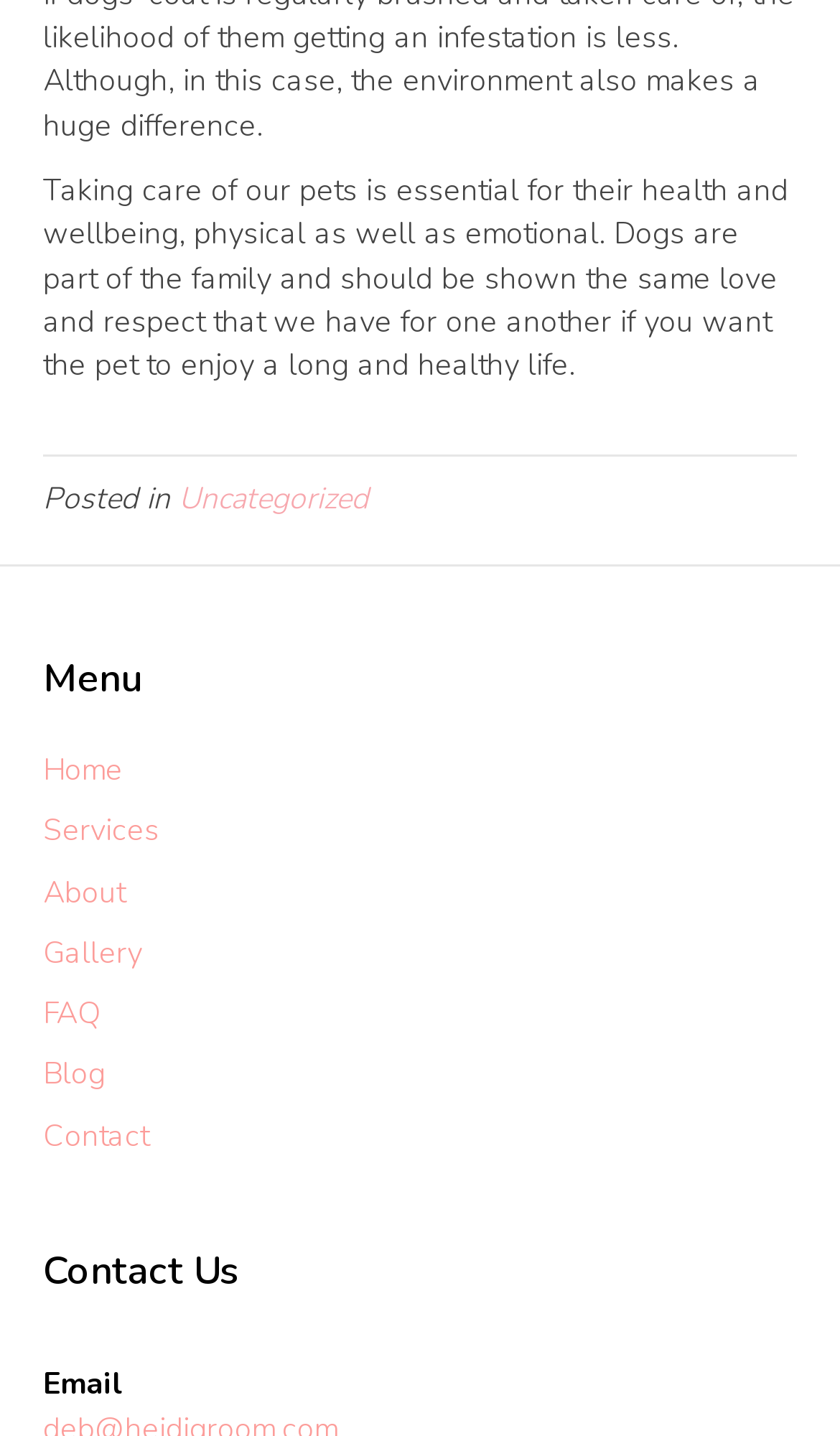Determine the bounding box coordinates of the area to click in order to meet this instruction: "click on Home".

[0.051, 0.522, 0.146, 0.55]